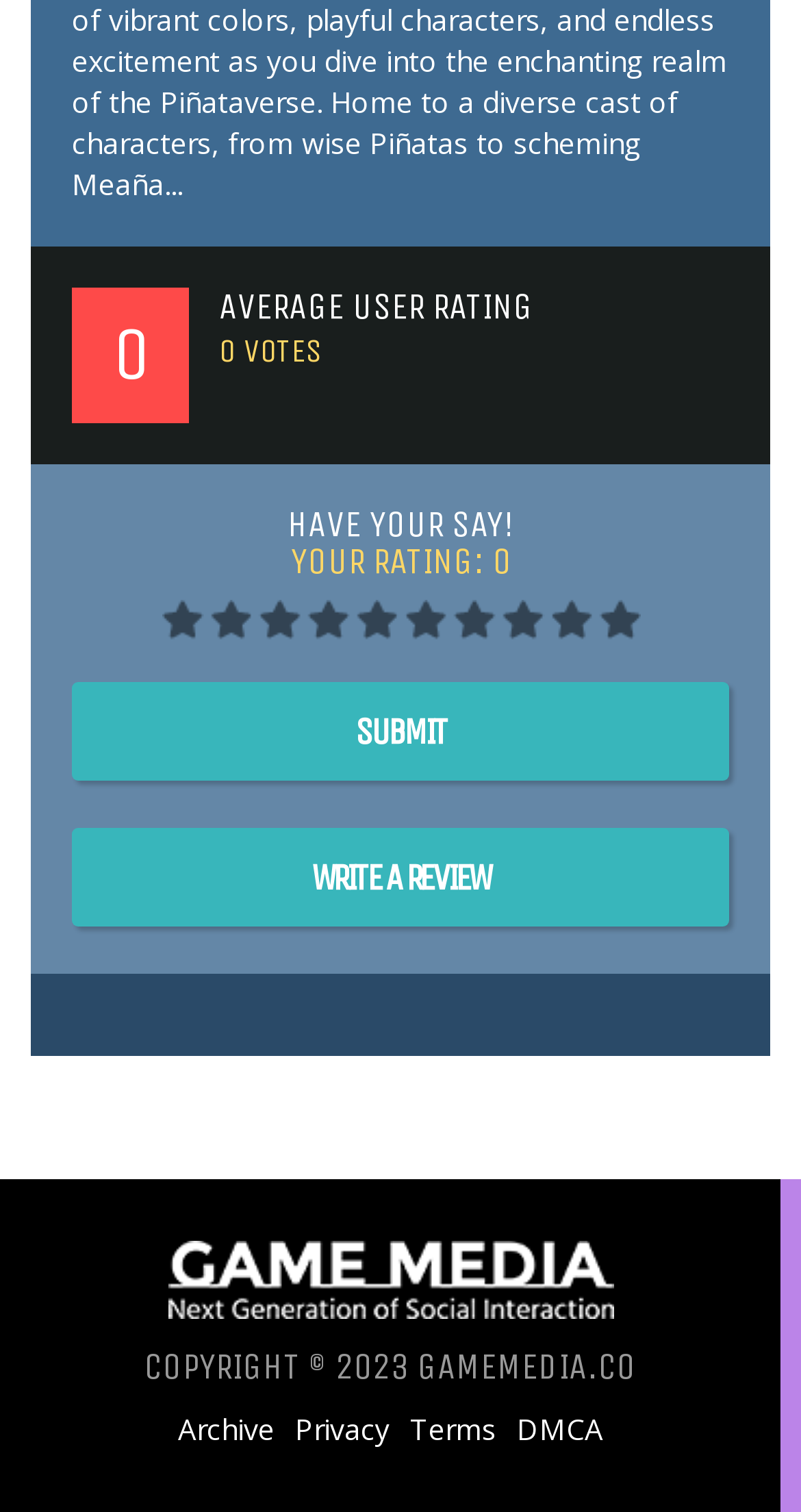Given the description of the UI element: "Archive", predict the bounding box coordinates in the form of [left, top, right, bottom], with each value being a float between 0 and 1.

[0.222, 0.936, 0.342, 0.955]